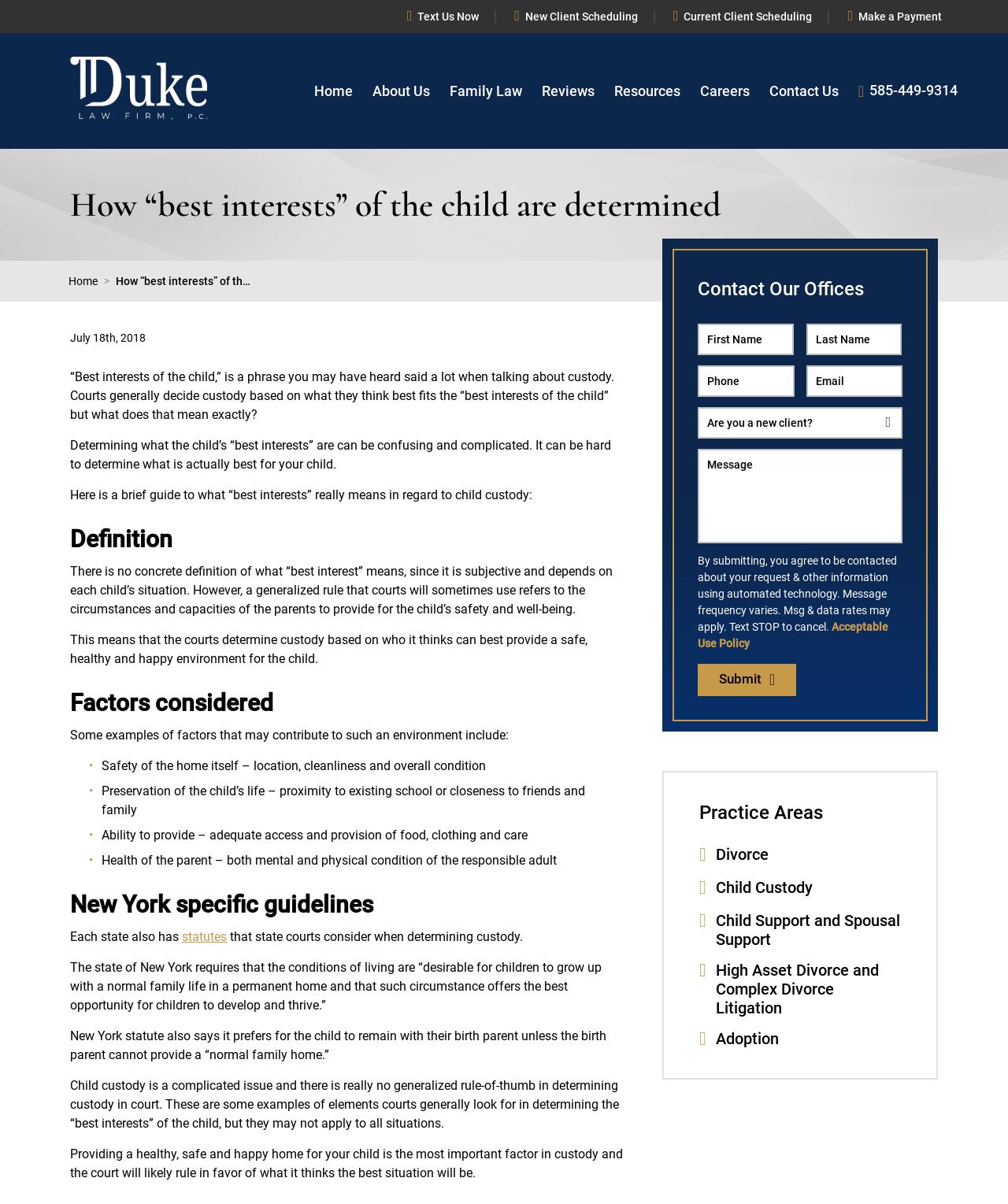Determine the bounding box coordinates in the format (top-left x, top-left y, bottom-right x, bottom-right y). Ensure all values are floating point numbers between 0 and 1. Identify the bounding box of the UI element described by: Home

[0.311, 0.065, 0.35, 0.086]